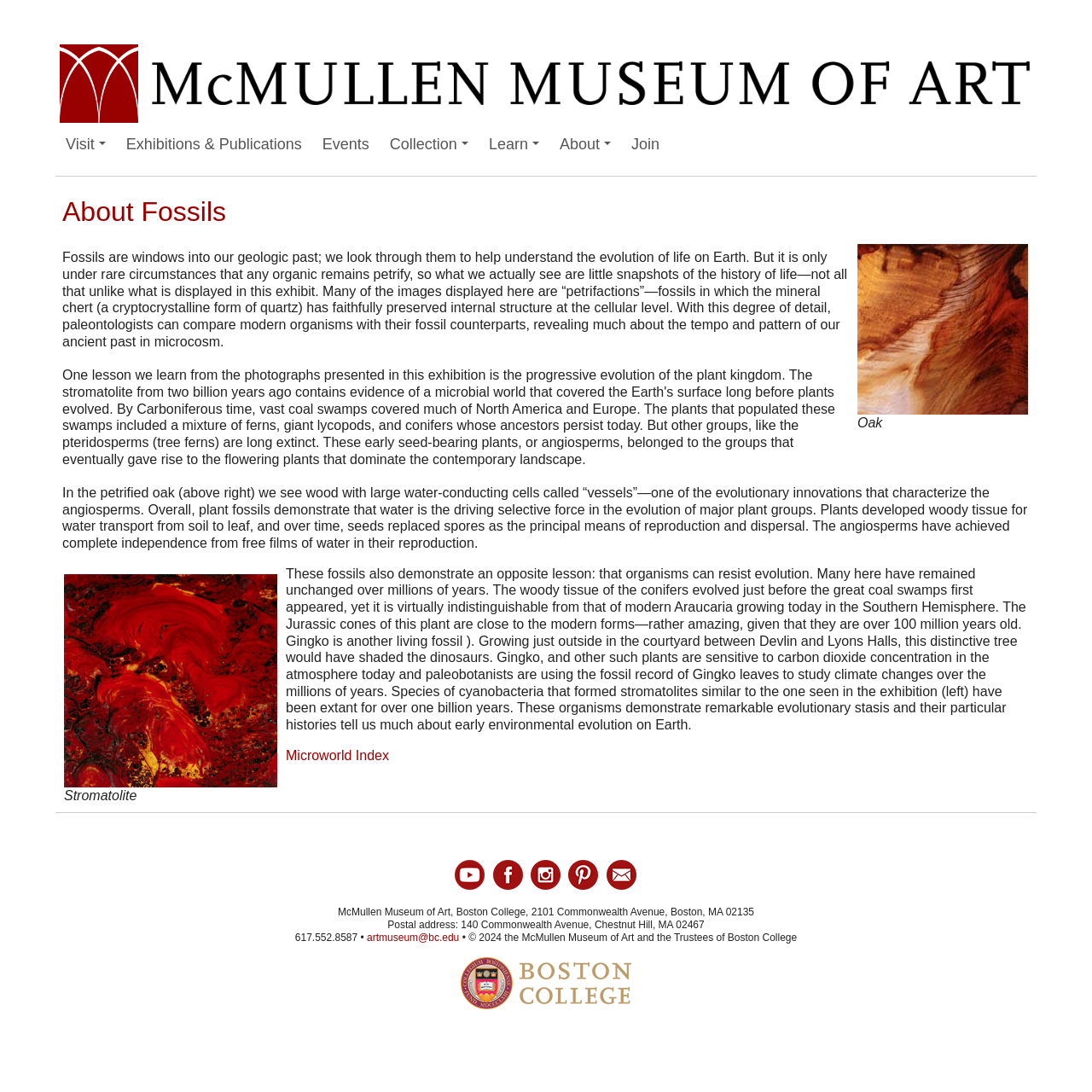Please specify the bounding box coordinates of the clickable region to carry out the following instruction: "Explore the collection". The coordinates should be four float numbers between 0 and 1, in the format [left, top, right, bottom].

[0.348, 0.116, 0.438, 0.148]